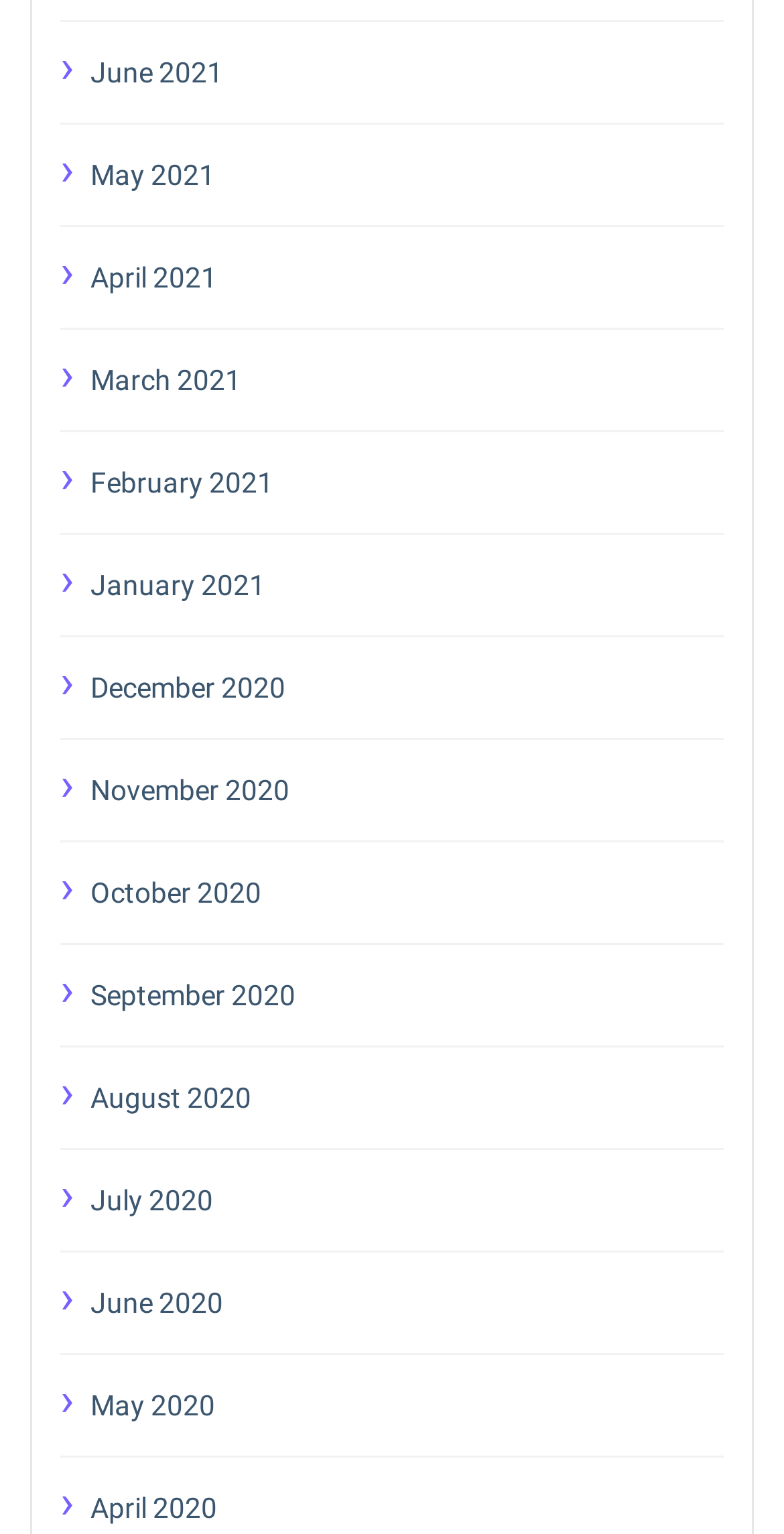What is the position of the link 'January 2021'?
Refer to the image and respond with a one-word or short-phrase answer.

Sixth from the top